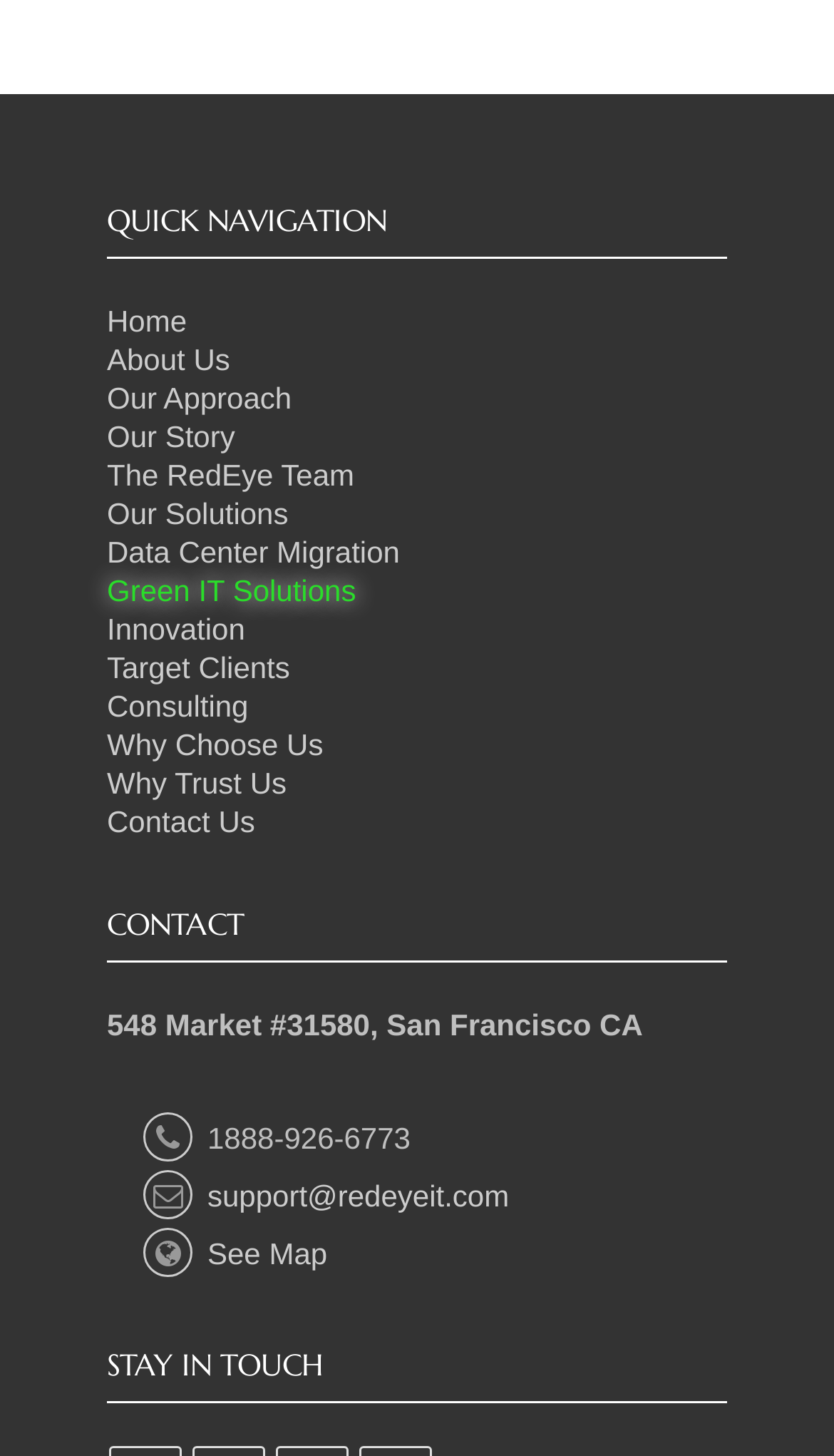Use the details in the image to answer the question thoroughly: 
How many navigation links are there?

I counted the number of links under the 'QUICK NAVIGATION' heading, which includes 'Home', 'About Us', 'Our Approach', 'Our Story', 'The RedEye Team', 'Our Solutions', 'Data Center Migration', 'Green IT Solutions', 'Innovation', 'Target Clients', 'Consulting', 'Why Choose Us', and 'Why Trust Us'.